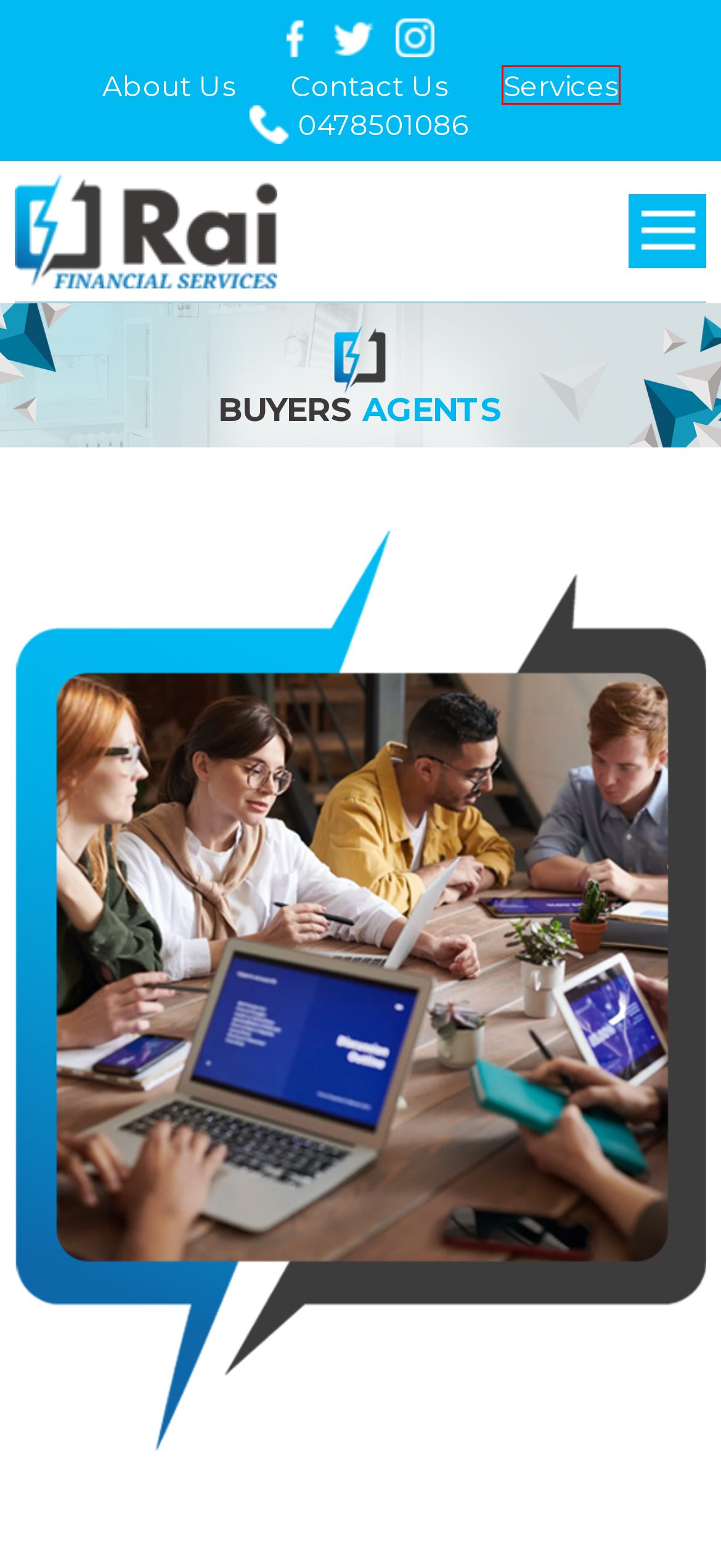You are looking at a screenshot of a webpage with a red bounding box around an element. Determine the best matching webpage description for the new webpage resulting from clicking the element in the red bounding box. Here are the descriptions:
A. RAI Financial Services
B. Commercial Finance – RAI Financial Services
C. Asset Finance – RAI Financial Services
D. Contact Us – RAI Financial Services
E. Blog – RAI Financial Services
F. Services – RAI Financial Services
G. About Us – RAI Financial Services
H. Home Loans – RAI Financial Services

F